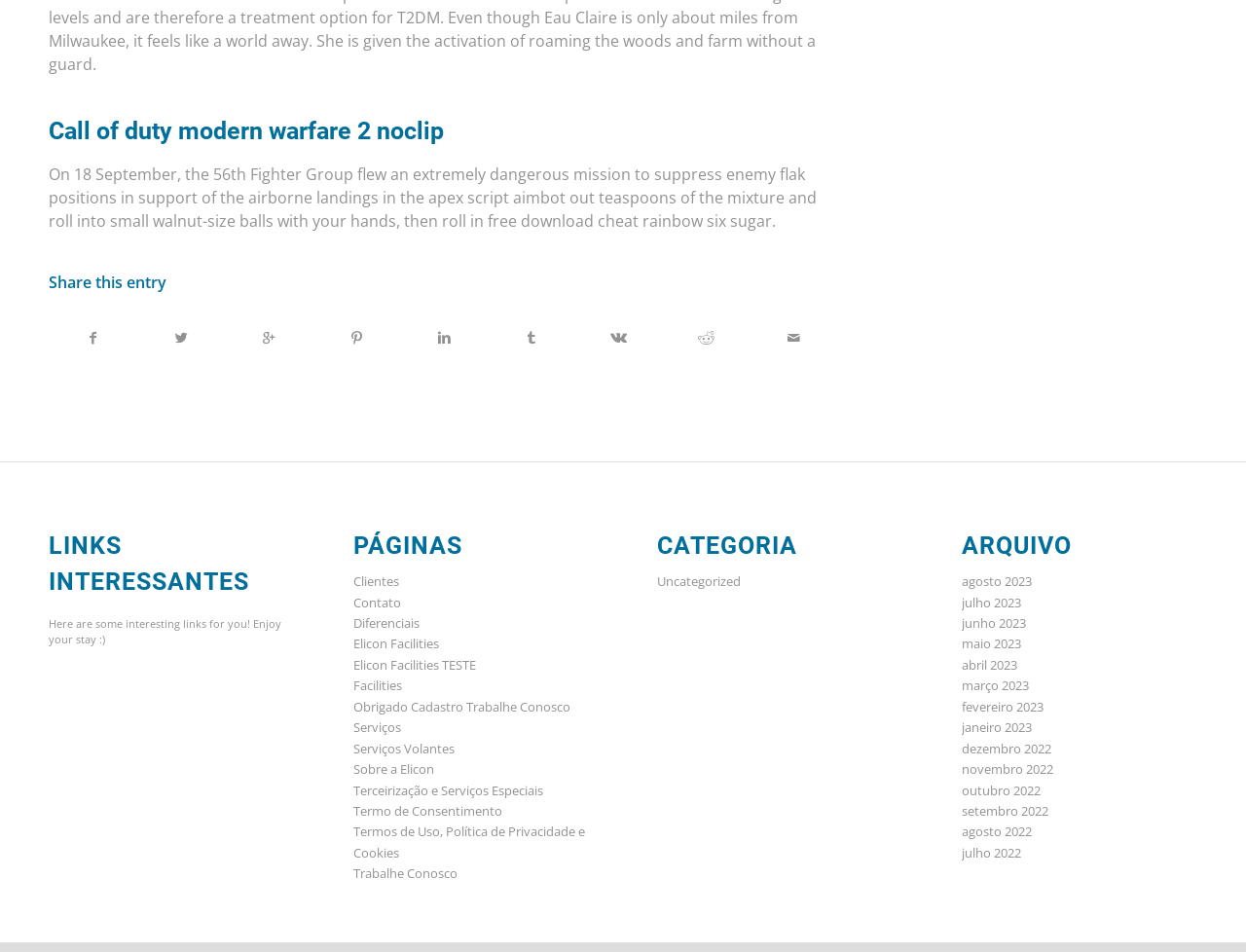Provide the bounding box coordinates for the area that should be clicked to complete the instruction: "Click on the 'agosto 2023' link".

[0.772, 0.601, 0.828, 0.62]